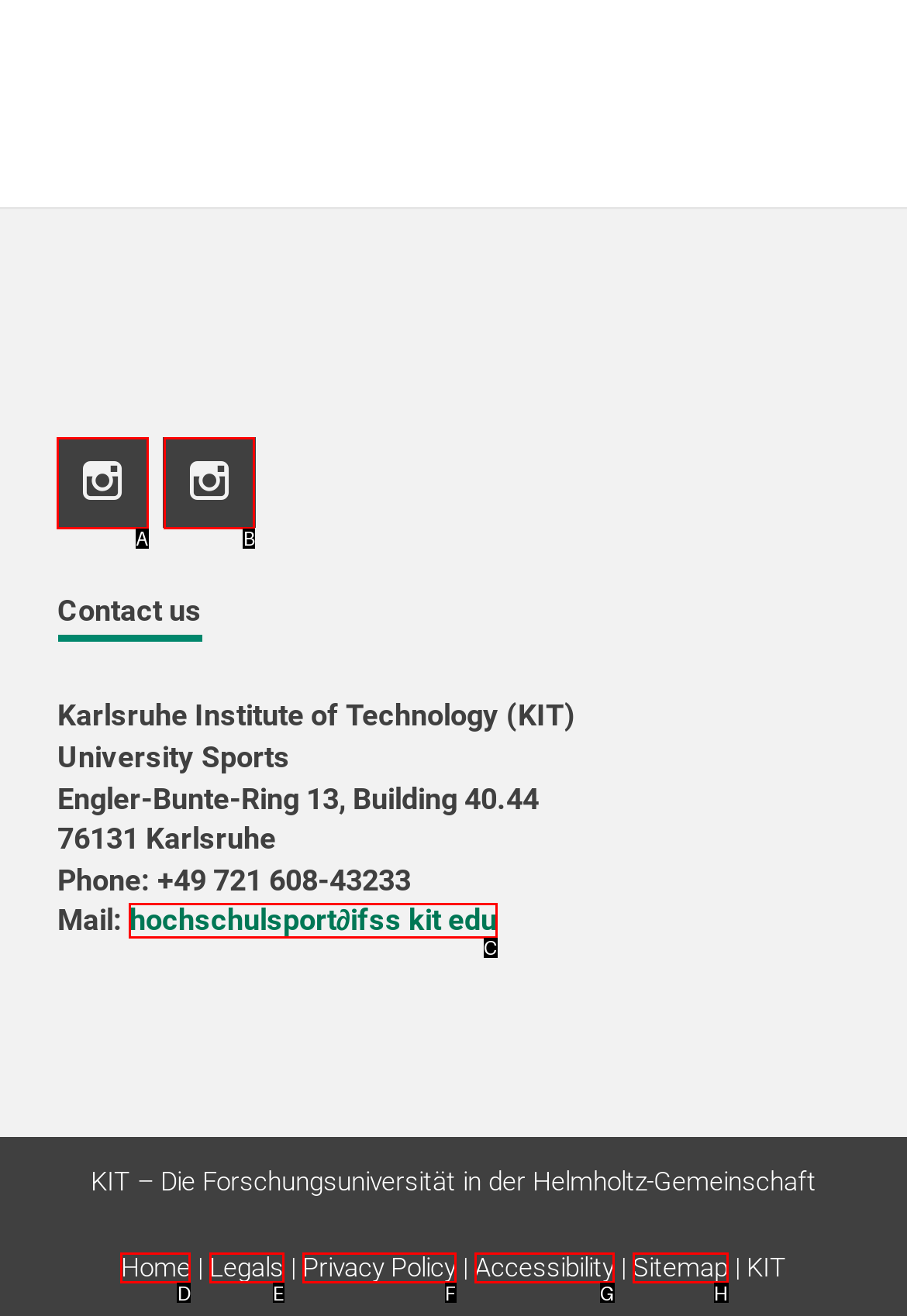Identify the letter of the UI element you should interact with to perform the task: Visit the 'Home' page
Reply with the appropriate letter of the option.

D